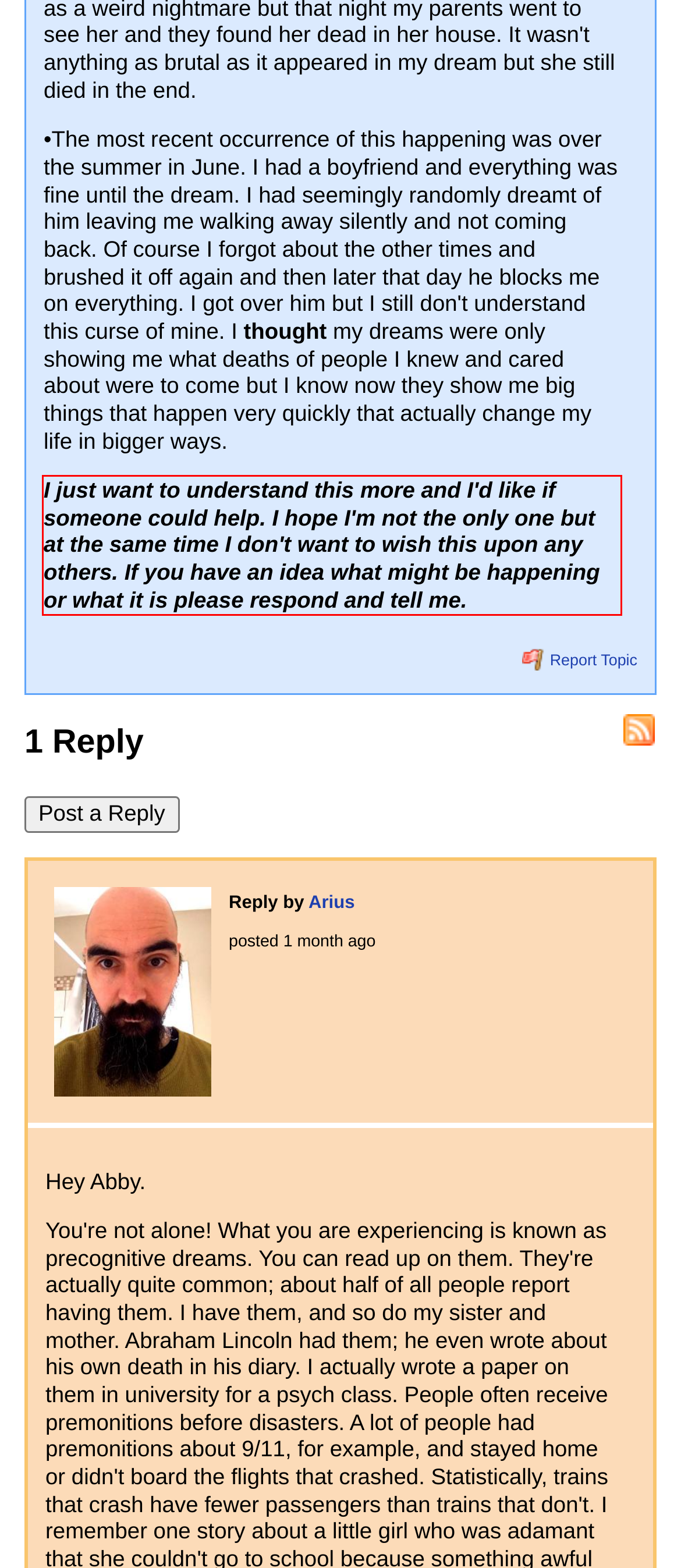You are given a screenshot with a red rectangle. Identify and extract the text within this red bounding box using OCR.

I just want to understand this more and I'd like if someone could help. I hope I'm not the only one but at the same time I don't want to wish this upon any others. If you have an idea what might be happening or what it is please respond and tell me.